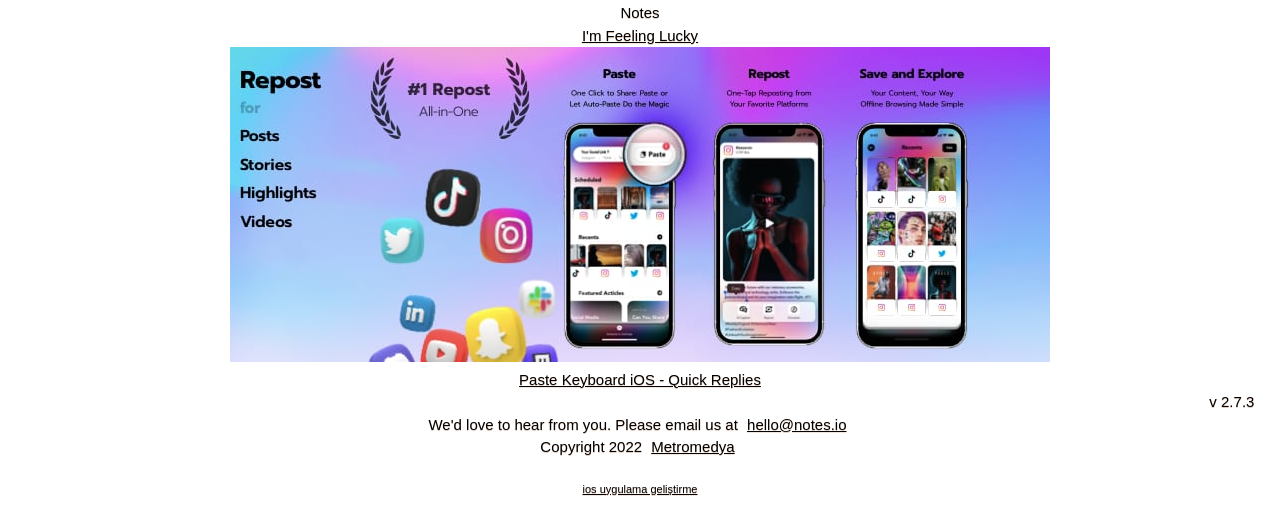Give a concise answer of one word or phrase to the question: 
What is the version number of the application?

2.7.3